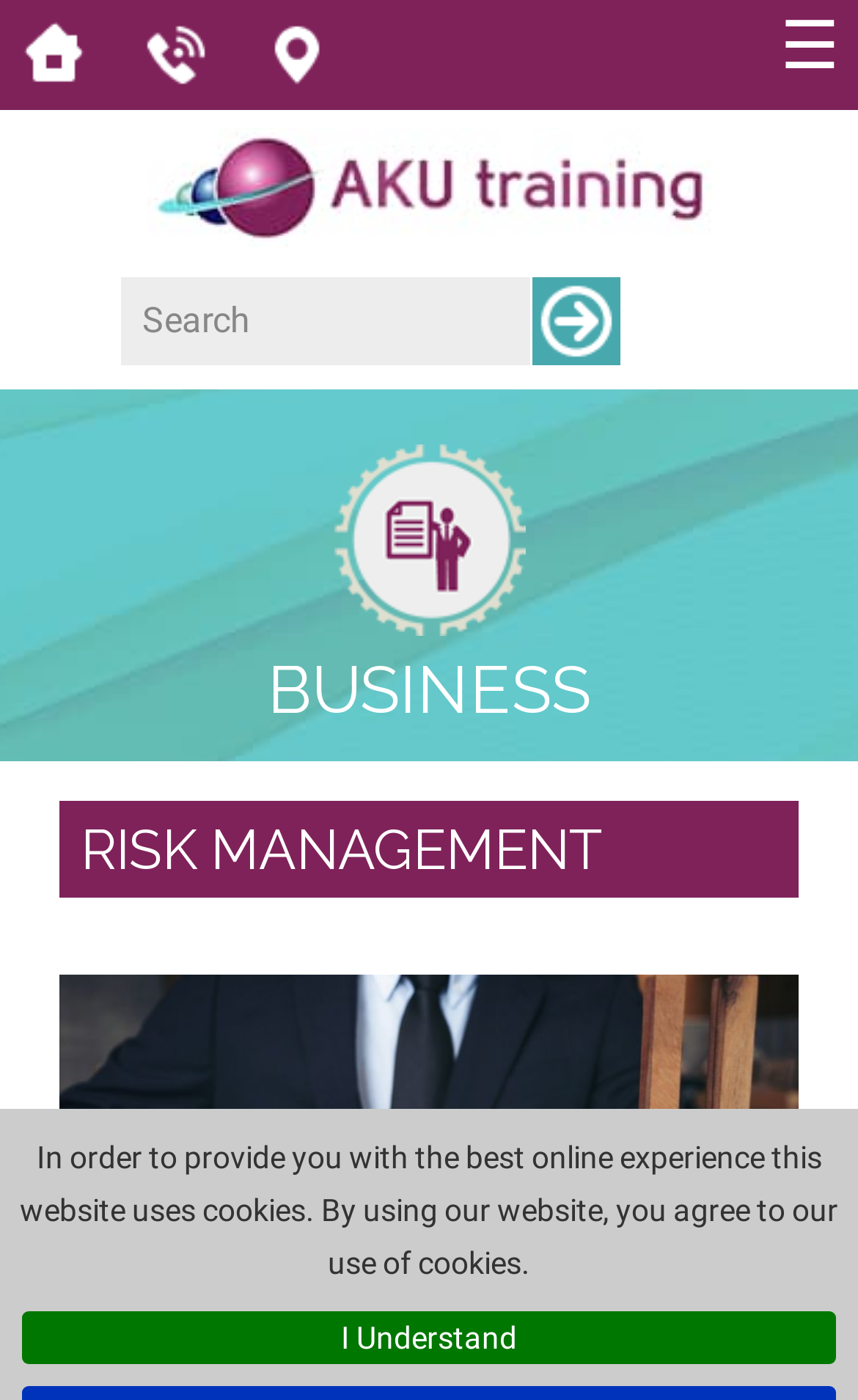Please answer the following question using a single word or phrase: How many icons are in the top navigation bar?

3